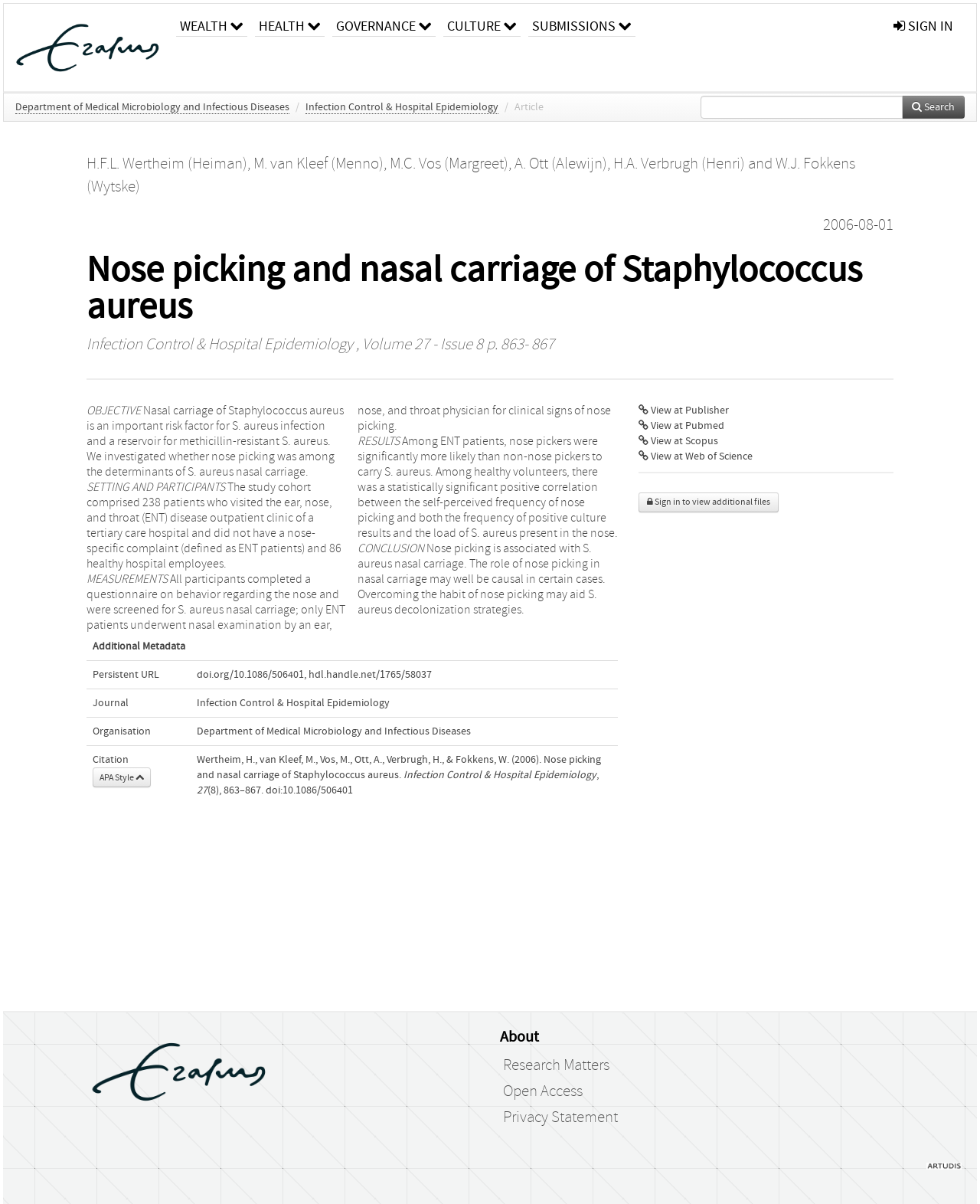Please locate the bounding box coordinates of the element that should be clicked to achieve the given instruction: "Search for articles".

[0.92, 0.079, 0.984, 0.098]